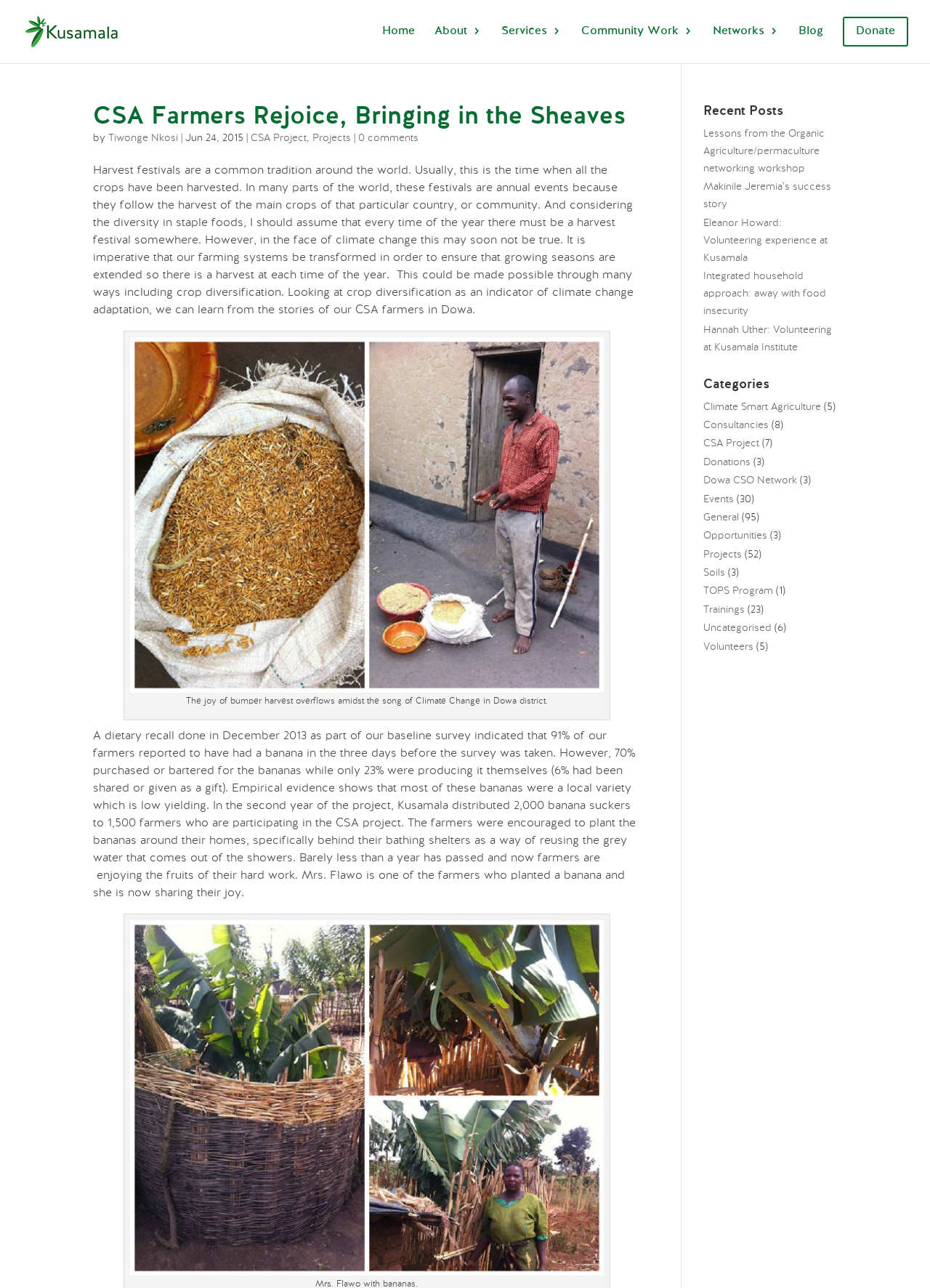Can you specify the bounding box coordinates of the area that needs to be clicked to fulfill the following instruction: "Read the quote about Euler"?

None